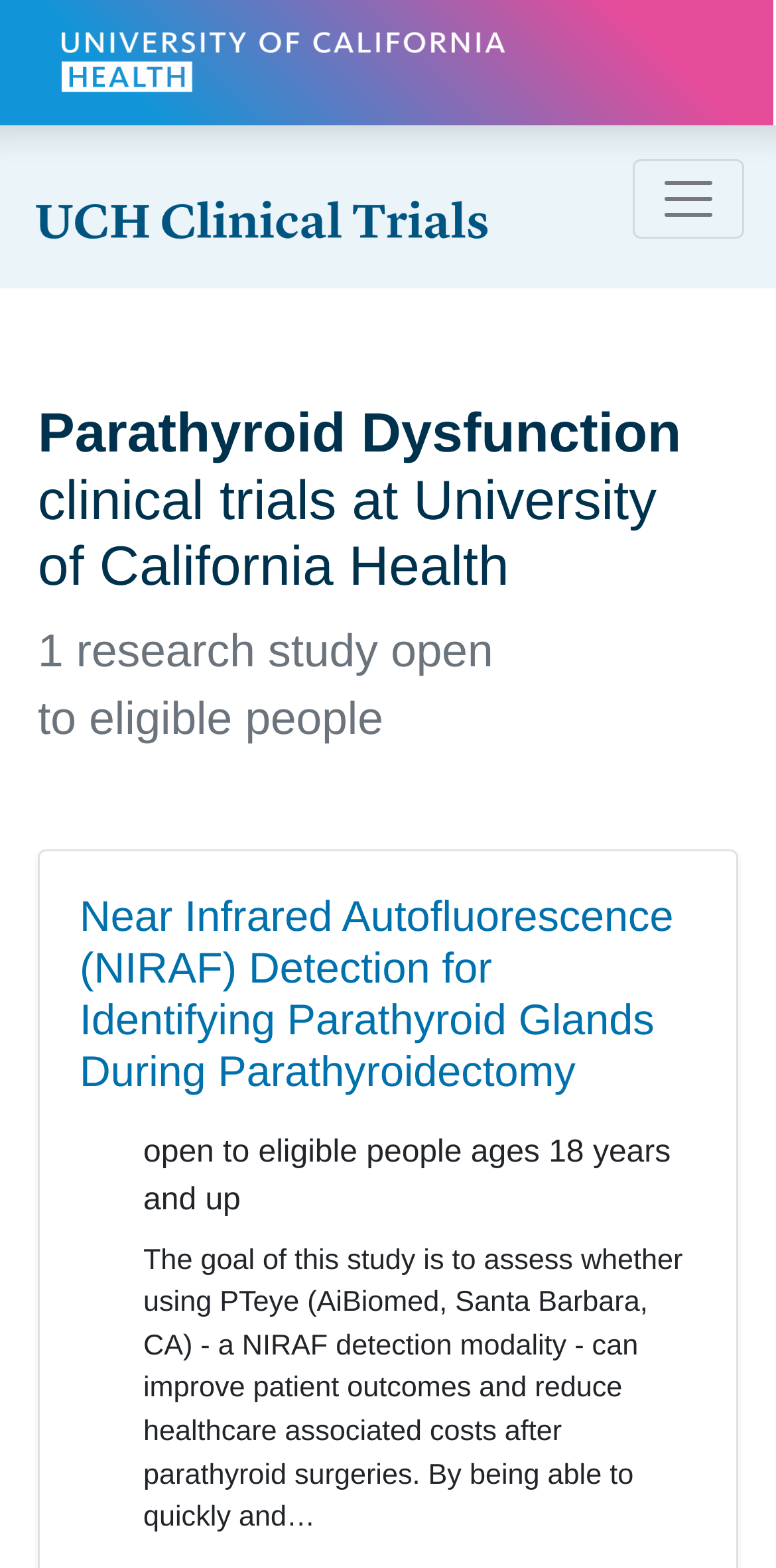How many research studies are open to eligible people?
Using the information presented in the image, please offer a detailed response to the question.

I found the answer by looking at the StaticText element that says '1 research study open to eligible people'. This text is located below the heading 'Parathyroid Dysfunction clinical trials at University of California Health'.